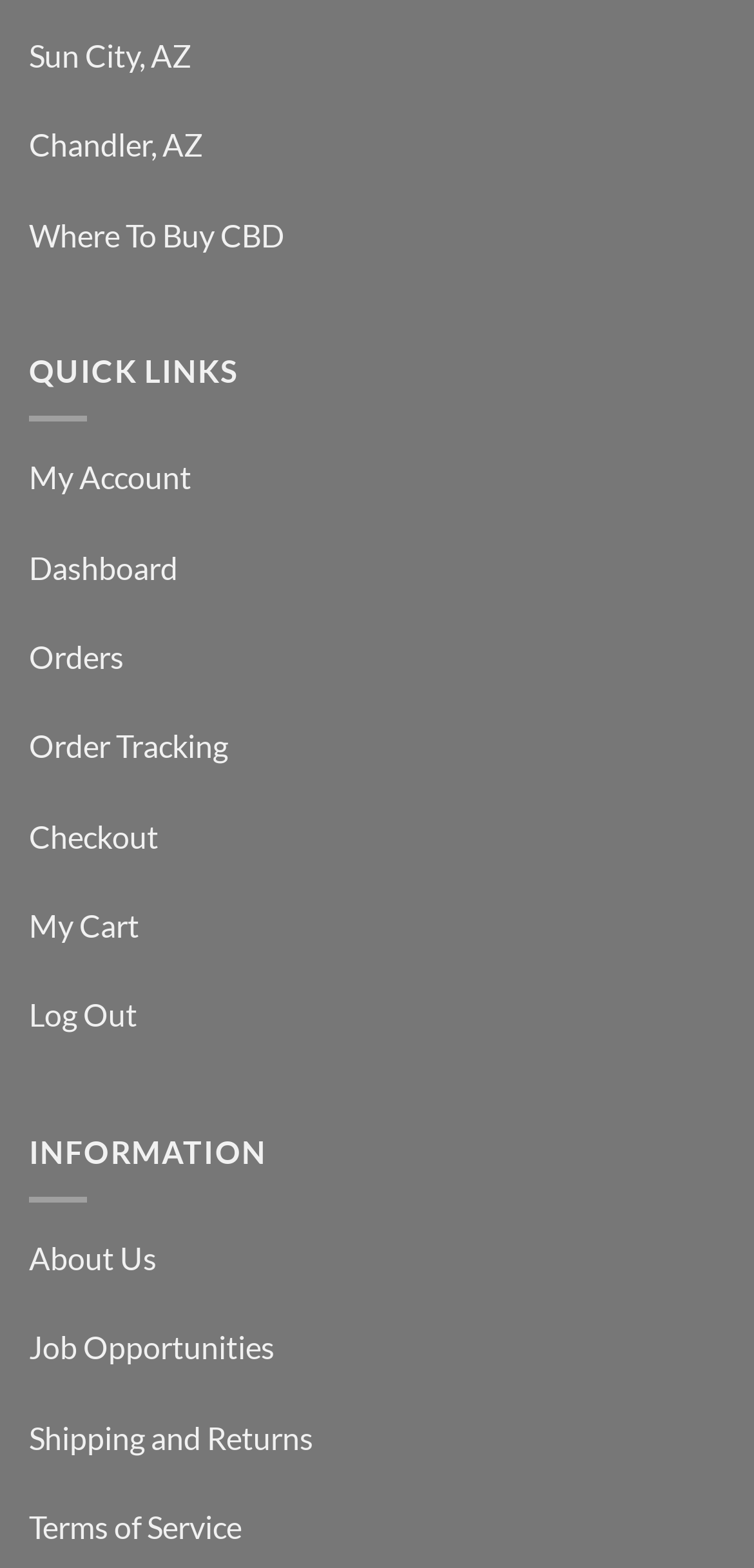Highlight the bounding box coordinates of the region I should click on to meet the following instruction: "Track an order".

[0.038, 0.464, 0.303, 0.487]